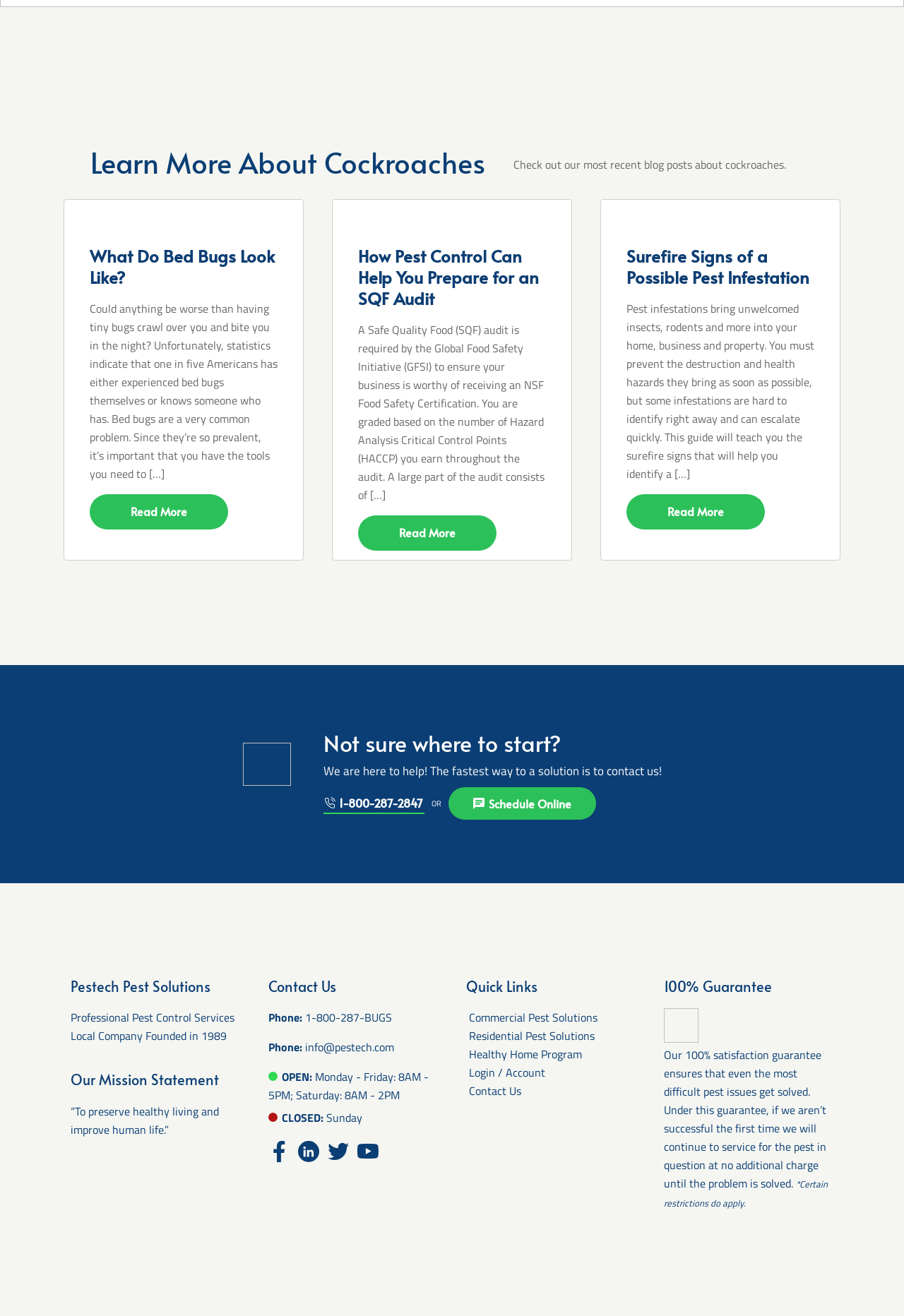Locate the bounding box coordinates of the UI element described by: "Residential Pest Solutions". Provide the coordinates as four float numbers between 0 and 1, formatted as [left, top, right, bottom].

[0.519, 0.781, 0.658, 0.794]